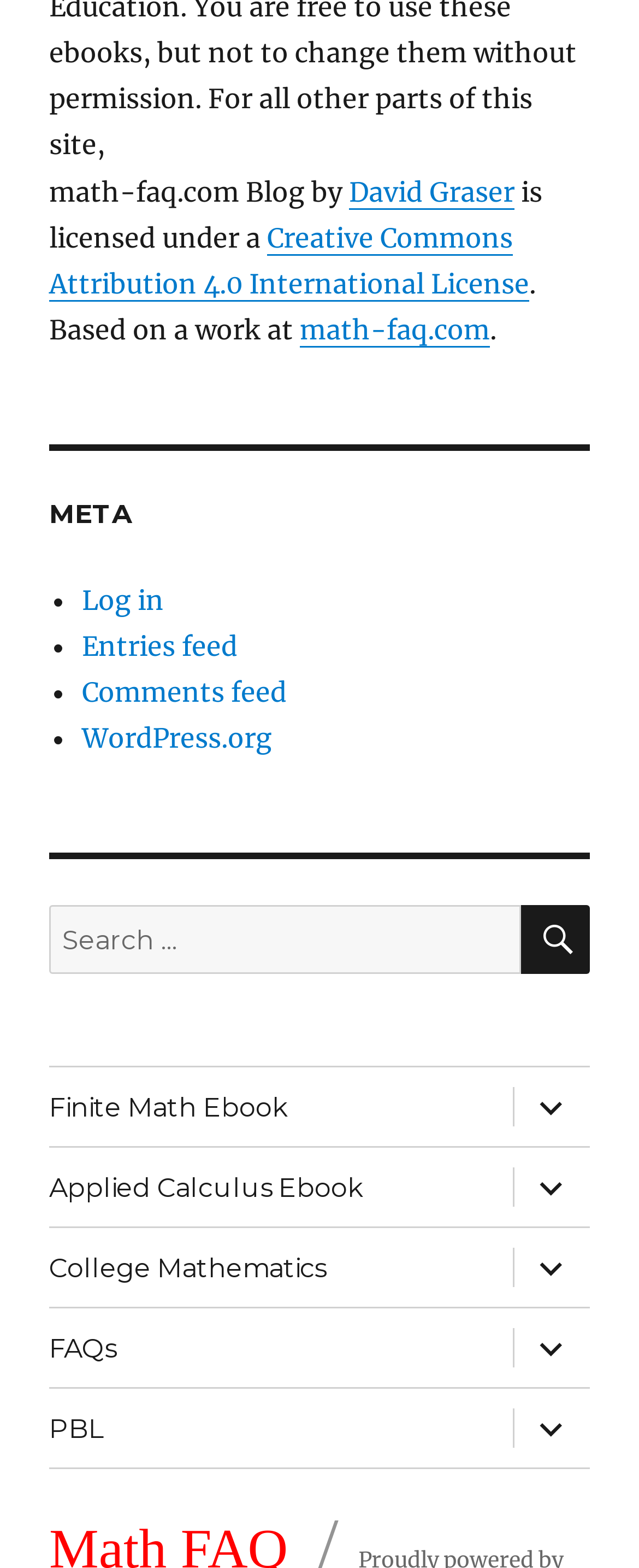Please indicate the bounding box coordinates for the clickable area to complete the following task: "Go to Math FAQ". The coordinates should be specified as four float numbers between 0 and 1, i.e., [left, top, right, bottom].

[0.077, 0.669, 0.451, 0.708]